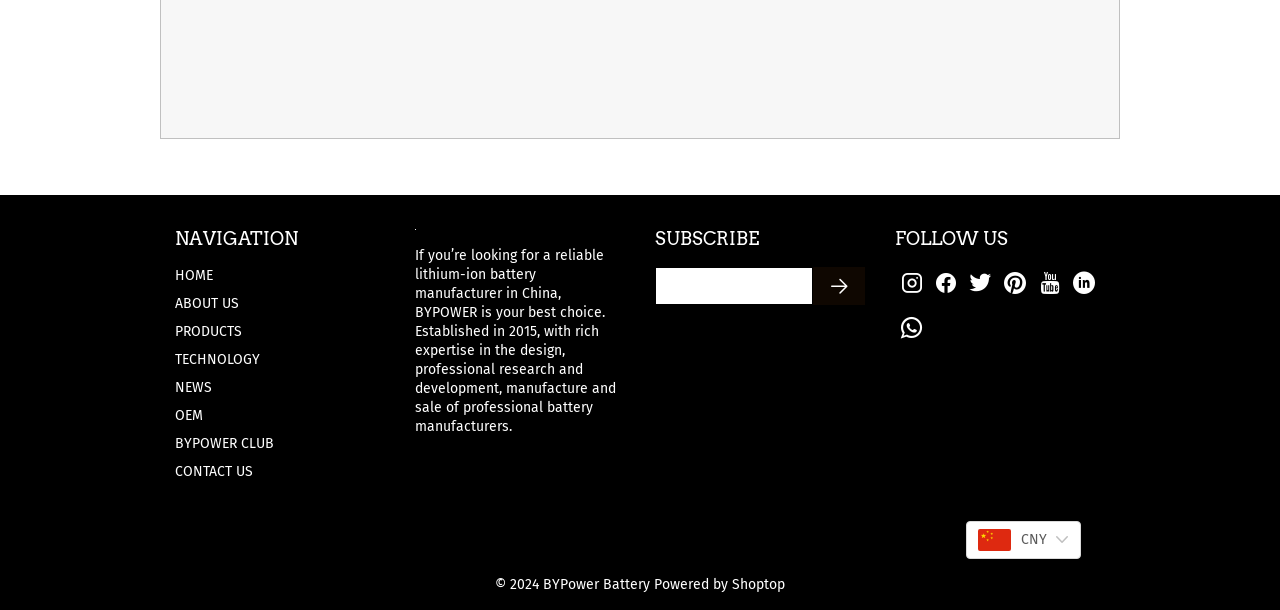Locate the UI element described as follows: "Forgotten Books". Return the bounding box coordinates as four float numbers between 0 and 1 in the order [left, top, right, bottom].

None